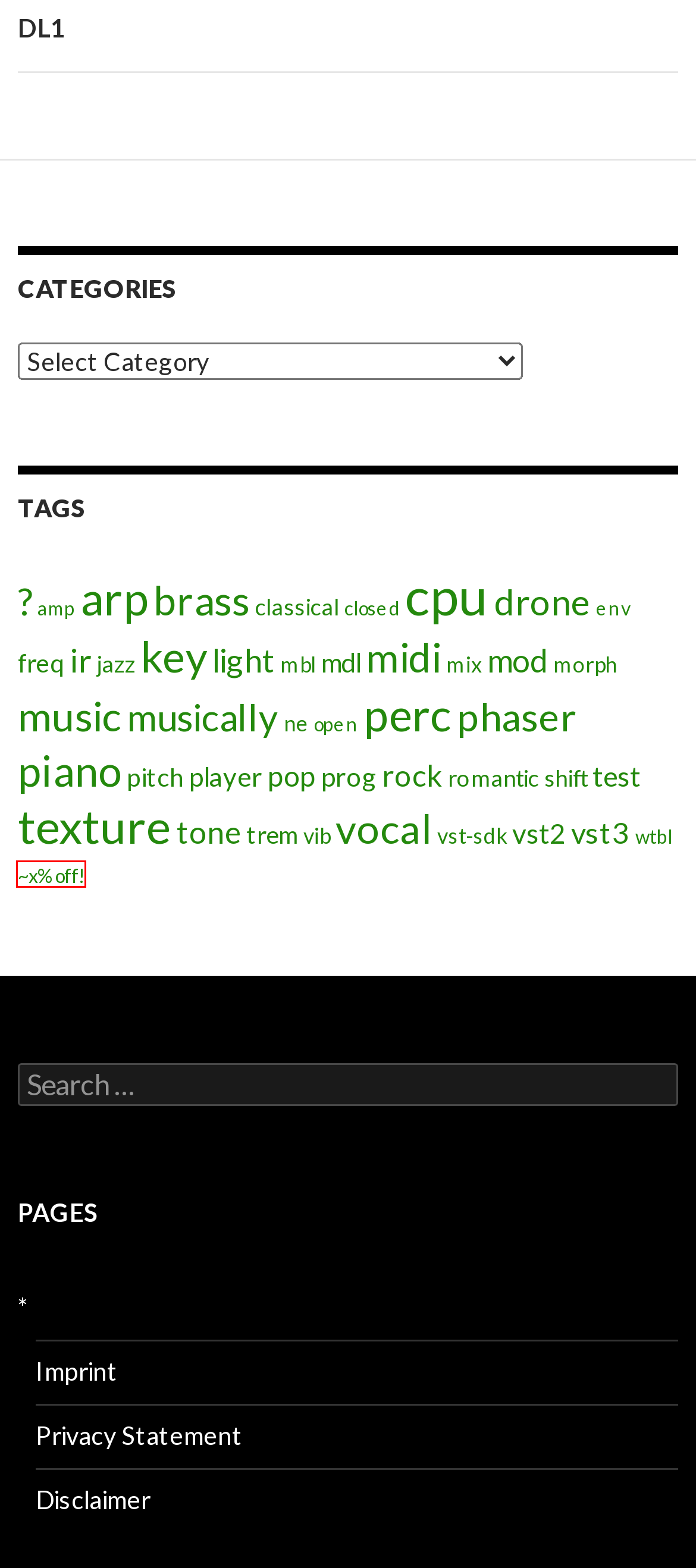With the provided webpage screenshot containing a red bounding box around a UI element, determine which description best matches the new webpage that appears after clicking the selected element. The choices are:
A. vst-sdk | retNZ
B. env | retNZ
C. cpu | retNZ
D. ~x% off! | retNZ
E. music | retNZ
F. pitch | retNZ
G. mix | retNZ
H. trem | retNZ

D